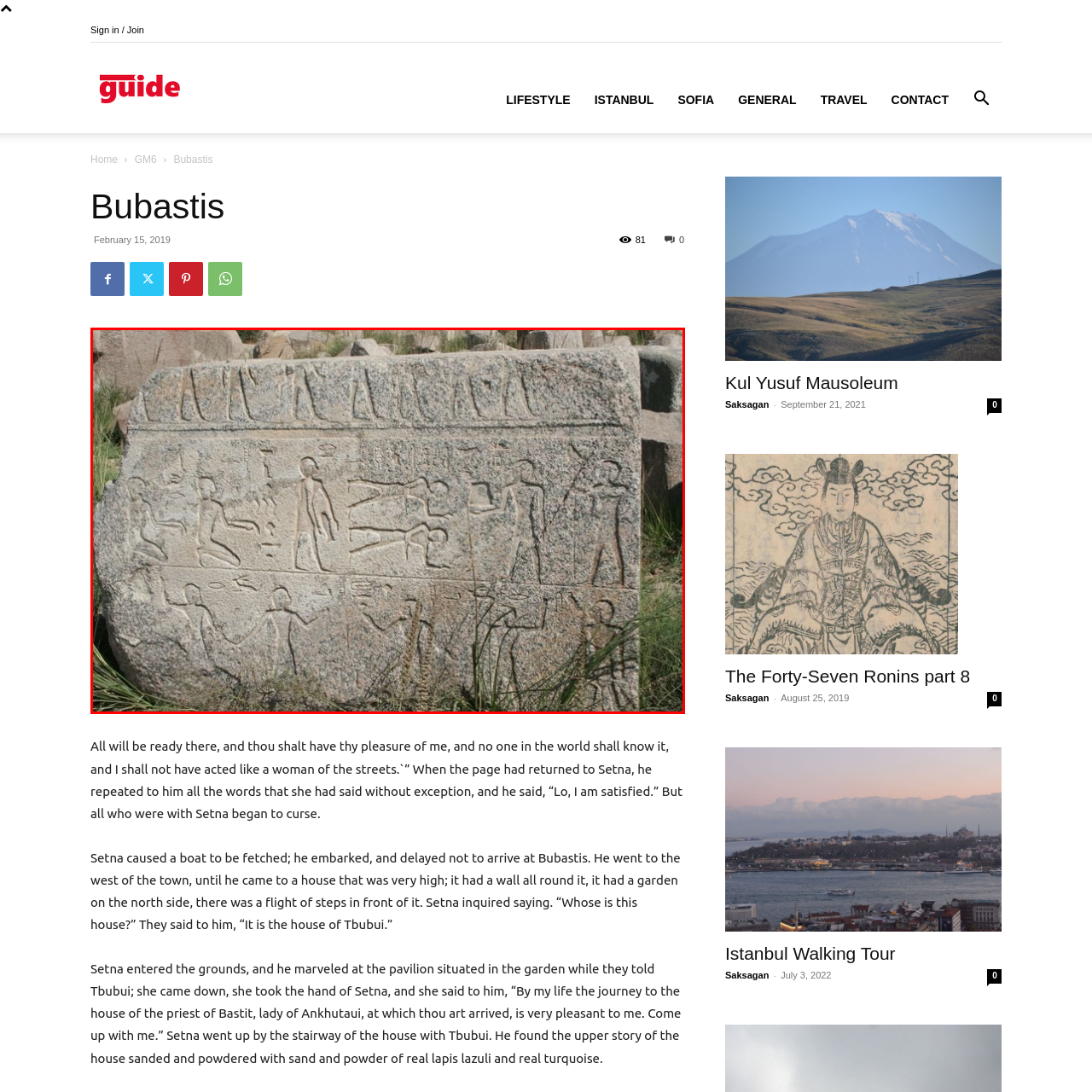Provide an in-depth caption for the picture enclosed by the red frame.

The image depicts an ancient stone relief featuring intricate carvings that showcase a scene from Egyptian mythology or historical narrative. The artwork illustrates several human figures in various poses, engaged in activities that suggest a ceremonial or ritualistic context. At the center, a standing figure appears to be addressing or interacting with those around, while other figures portray a sense of action, possibly in the midst of a ritual or offering. The rich texture of the stone, combined with the clarity of the carvings, highlights the craftsmanship and symbolism typical of ancient Egyptian art, showcasing the cultural significance of these scenes in their historical context. Surrounding the relief are remnants of the rough stone environment, indicating its archaeological setting. This artwork serves as a vital link to understanding the beliefs and practices of ancient civilizations.